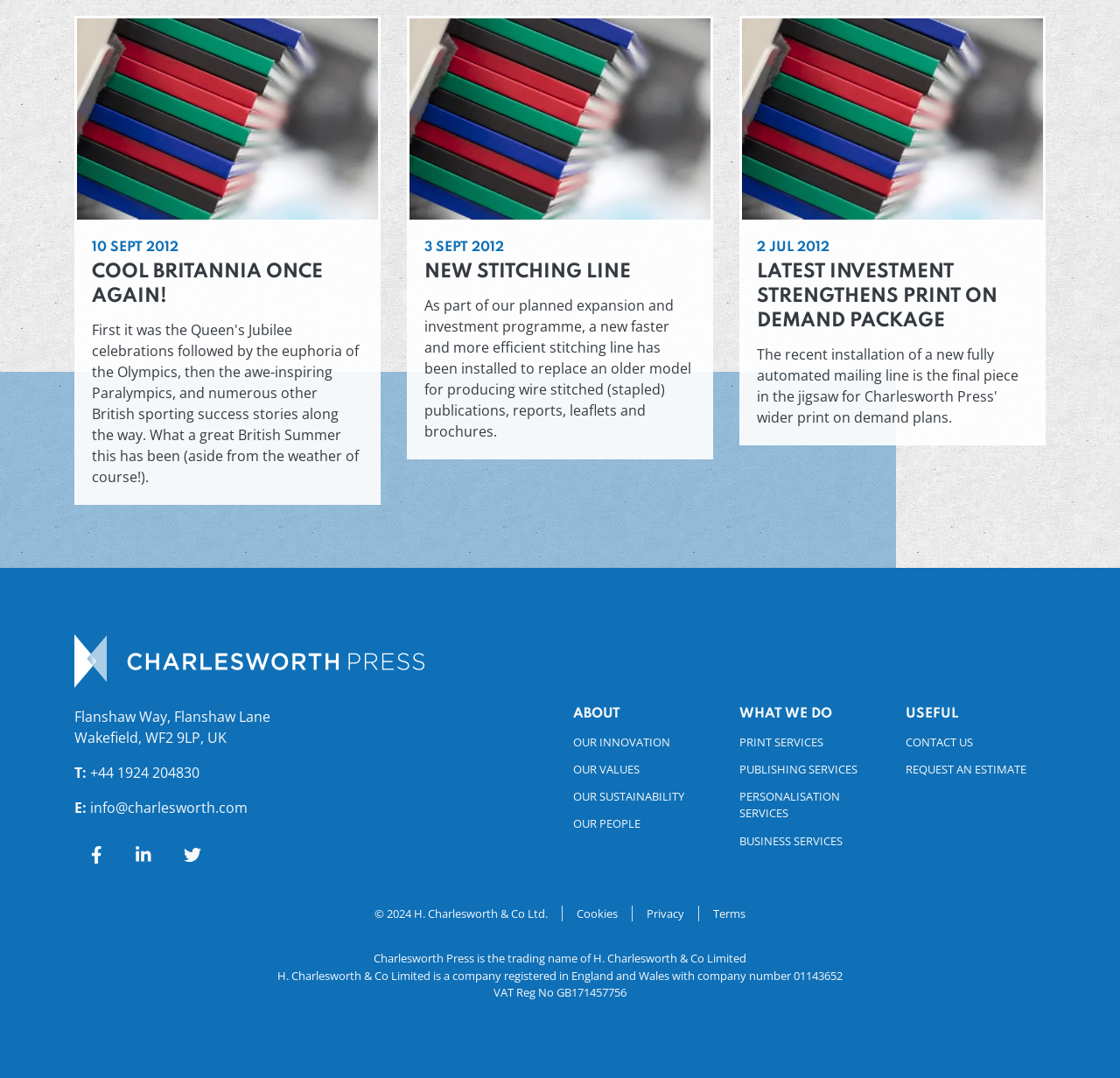Find and specify the bounding box coordinates that correspond to the clickable region for the instruction: "Visit 'OUR INNOVATION' page".

[0.512, 0.678, 0.637, 0.7]